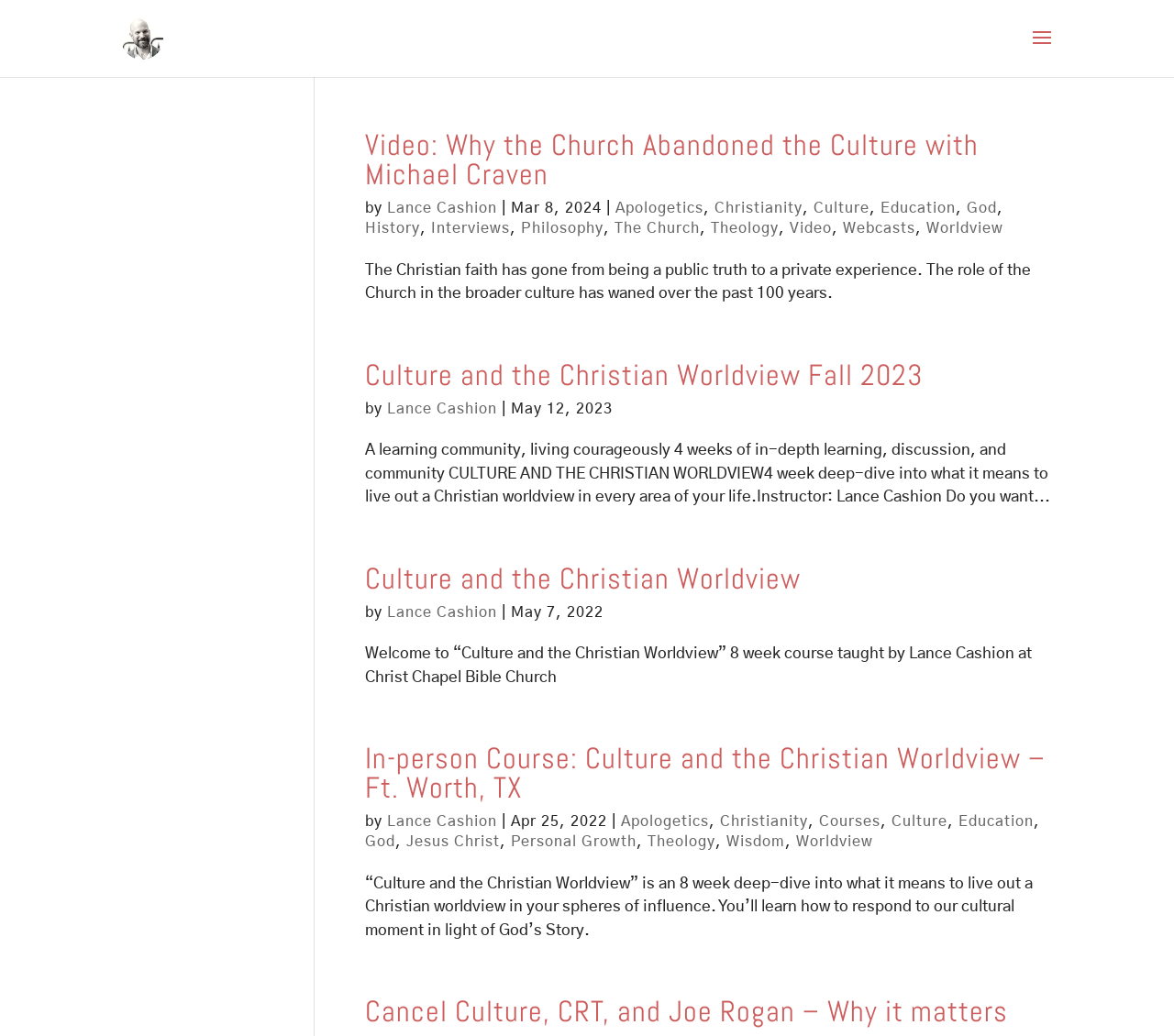Give a concise answer using one word or a phrase to the following question:
What is the title of the video discussed in the article 'Cancel Culture, CRT, and Joe Rogan – Why it matters'?

Cancel Culture, CRT, and Joe Rogan – Why it matters